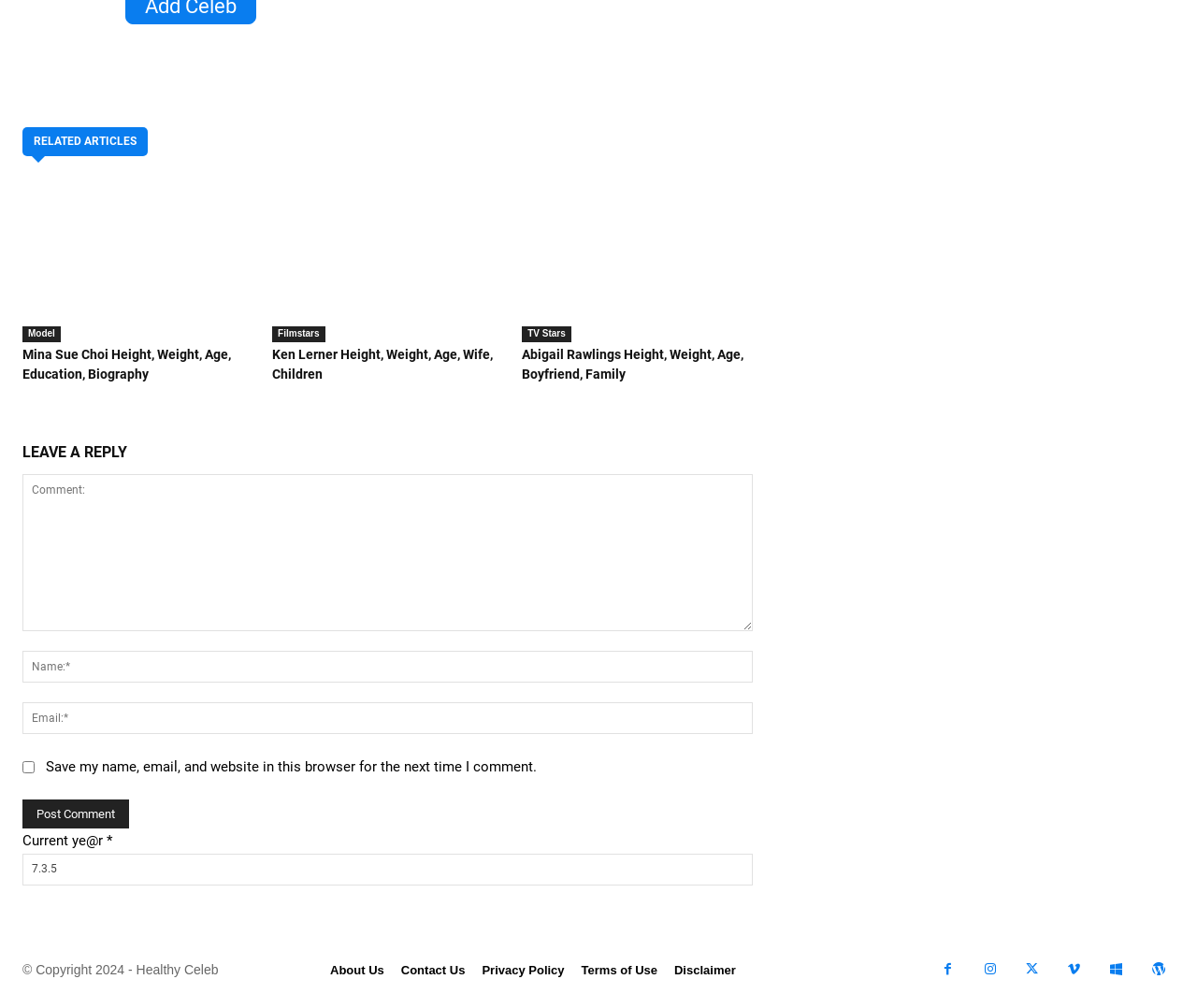How many social media links are present at the bottom of the page?
Please utilize the information in the image to give a detailed response to the question.

There are five social media links present at the bottom of the page, represented by the Unicode characters '', '', '', '', and ''.